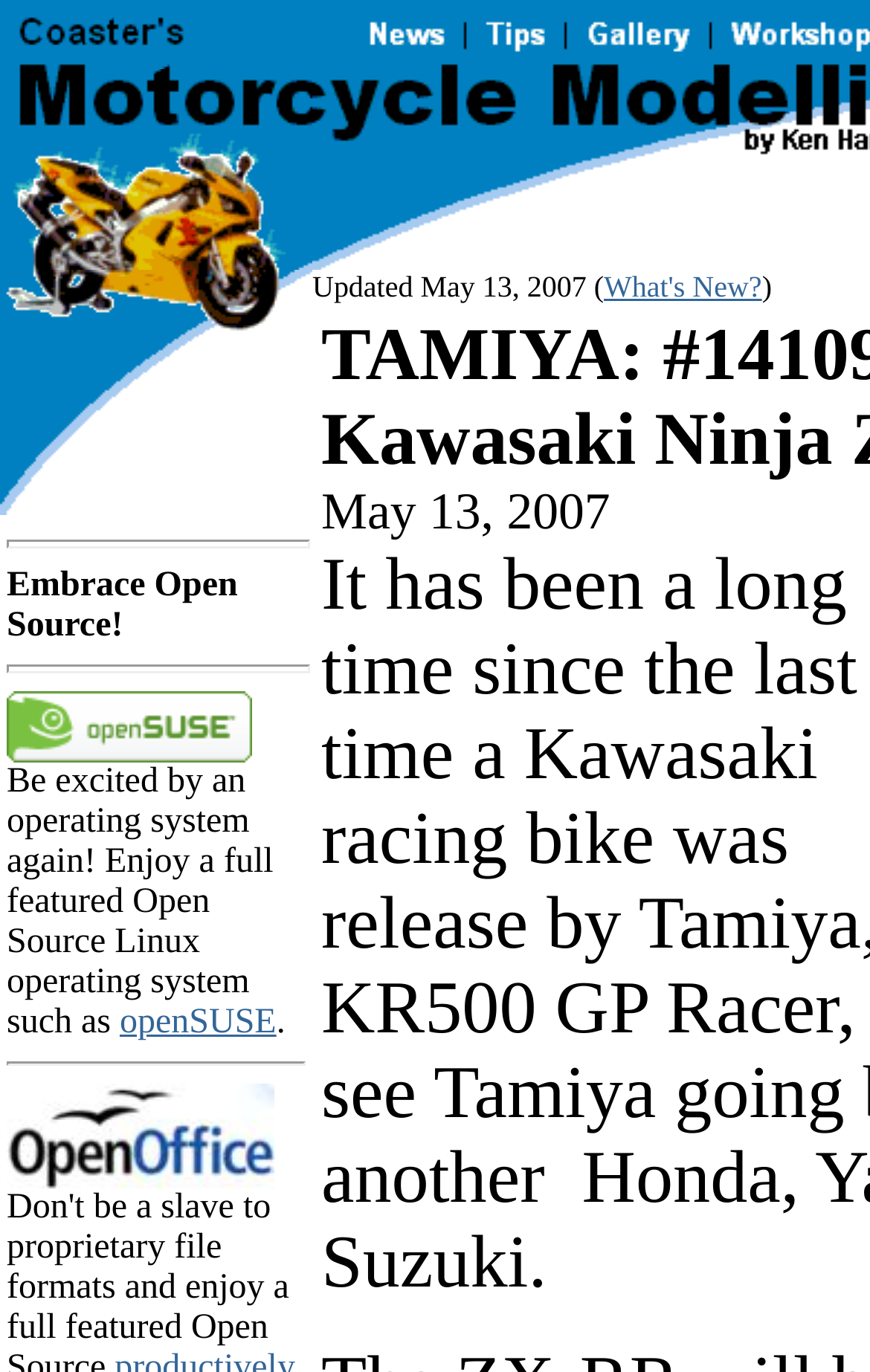What is the text below the image of OpenOffice?
Observe the image and answer the question with a one-word or short phrase response.

operating system such as